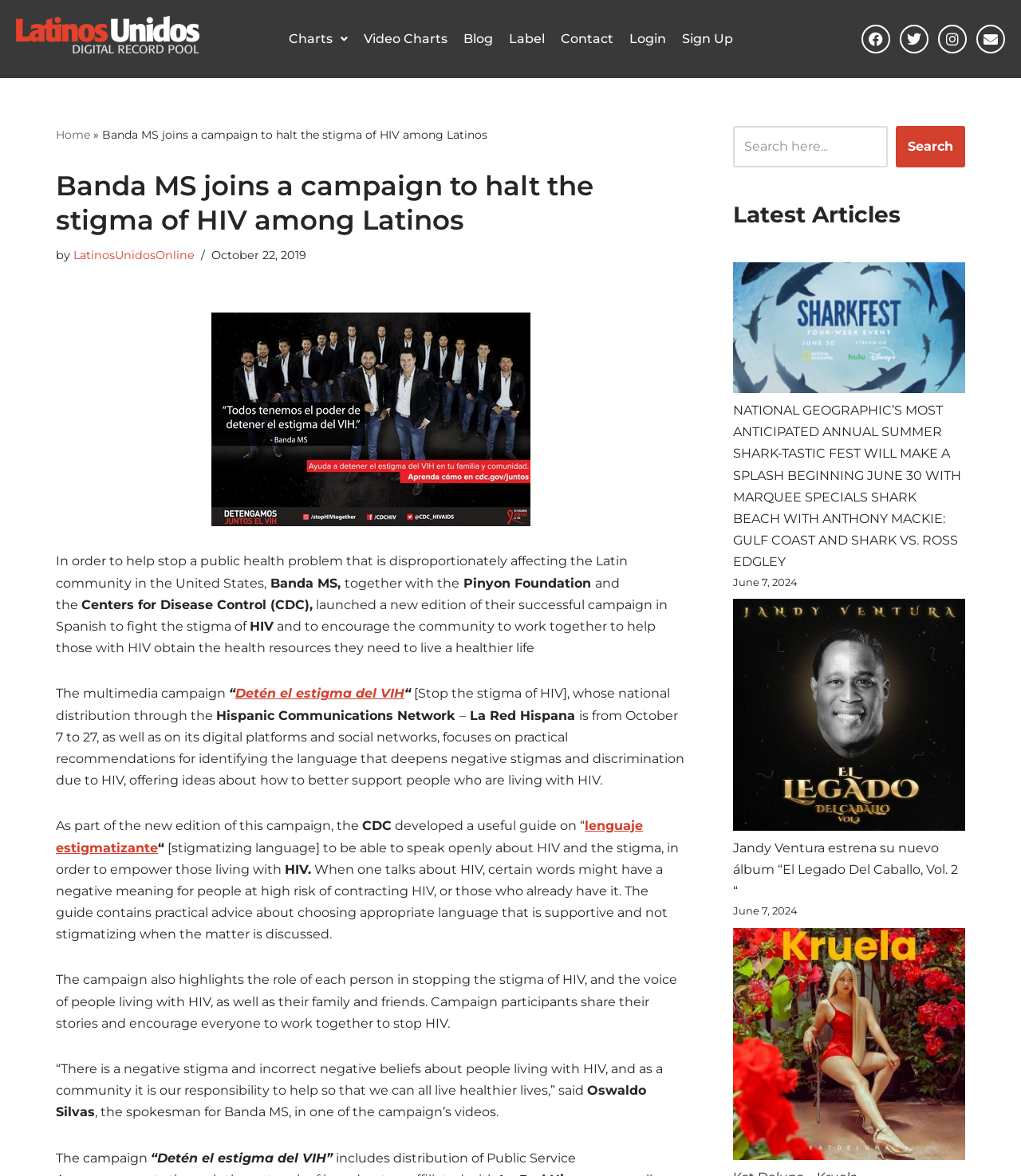Please determine the bounding box coordinates of the element's region to click in order to carry out the following instruction: "Click the 'Skip to content' link". The coordinates should be four float numbers between 0 and 1, i.e., [left, top, right, bottom].

[0.0, 0.022, 0.023, 0.035]